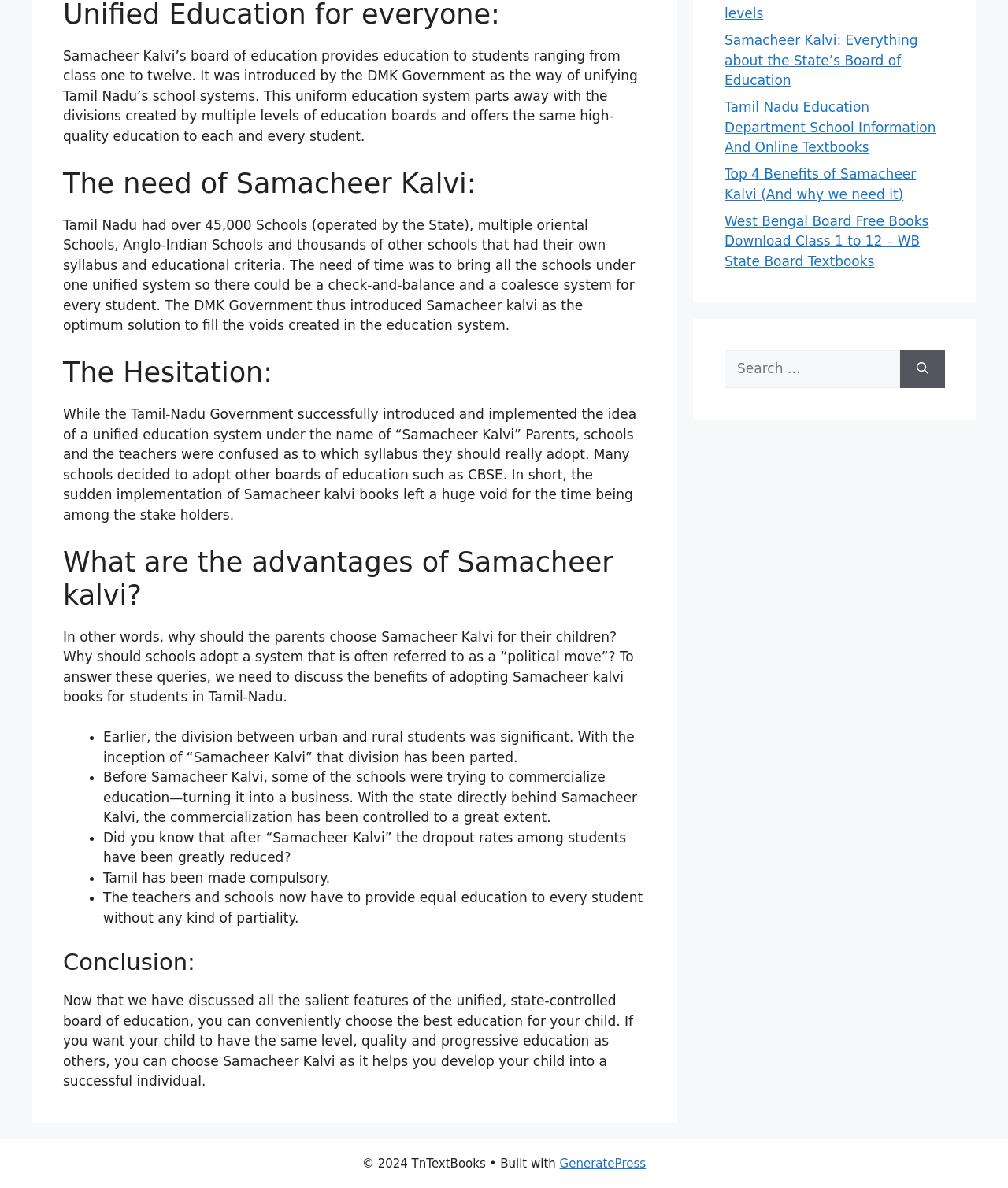Provide the bounding box coordinates, formatted as (top-left x, top-left y, bottom-right x, bottom-right y), with all values being floating point numbers between 0 and 1. Identify the bounding box of the UI element that matches the description: parent_node: Search for: aria-label="Search"

[0.893, 0.295, 0.938, 0.326]